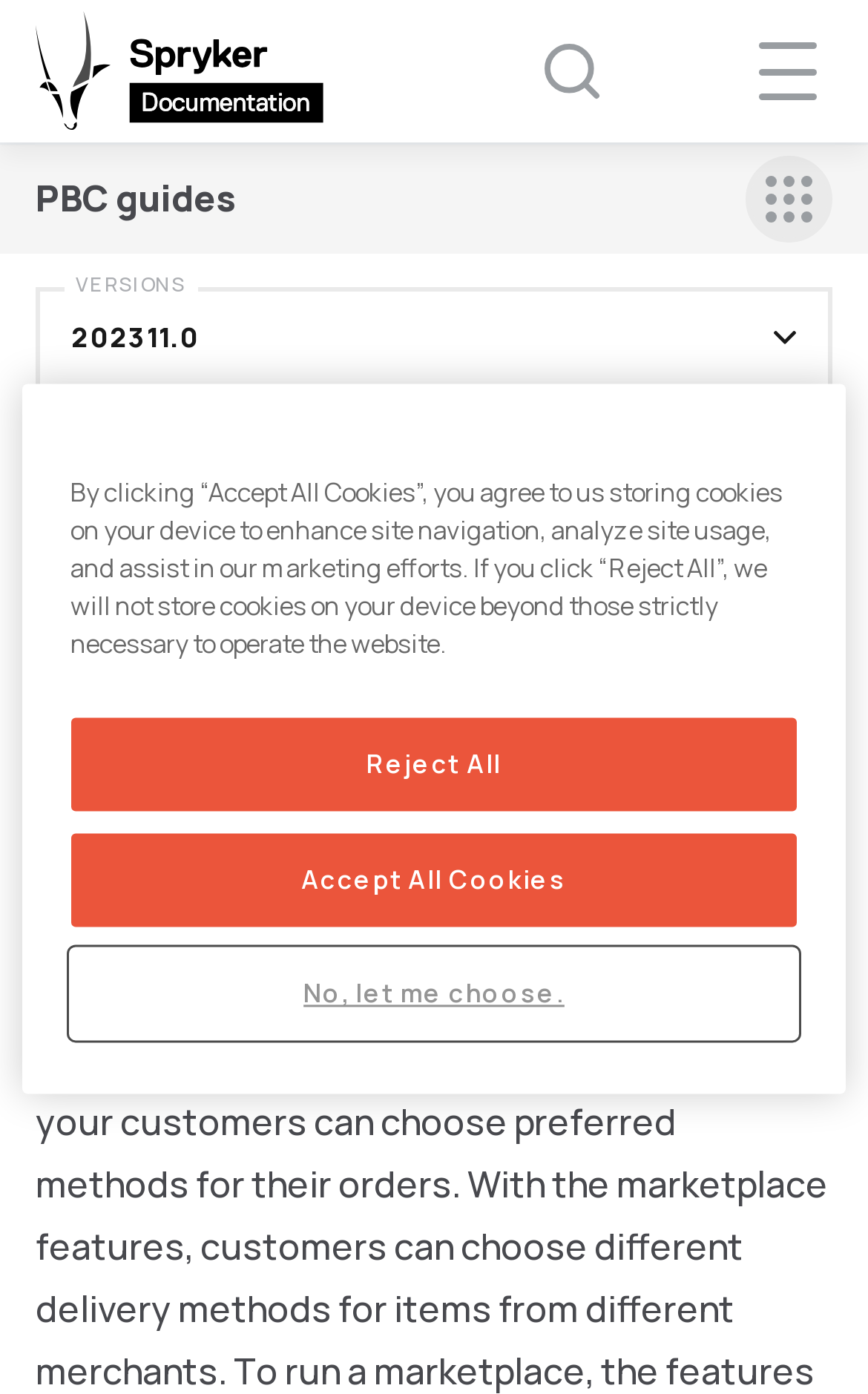Provide a brief response to the question below using one word or phrase:
What is the version number mentioned on the webpage?

202311.0